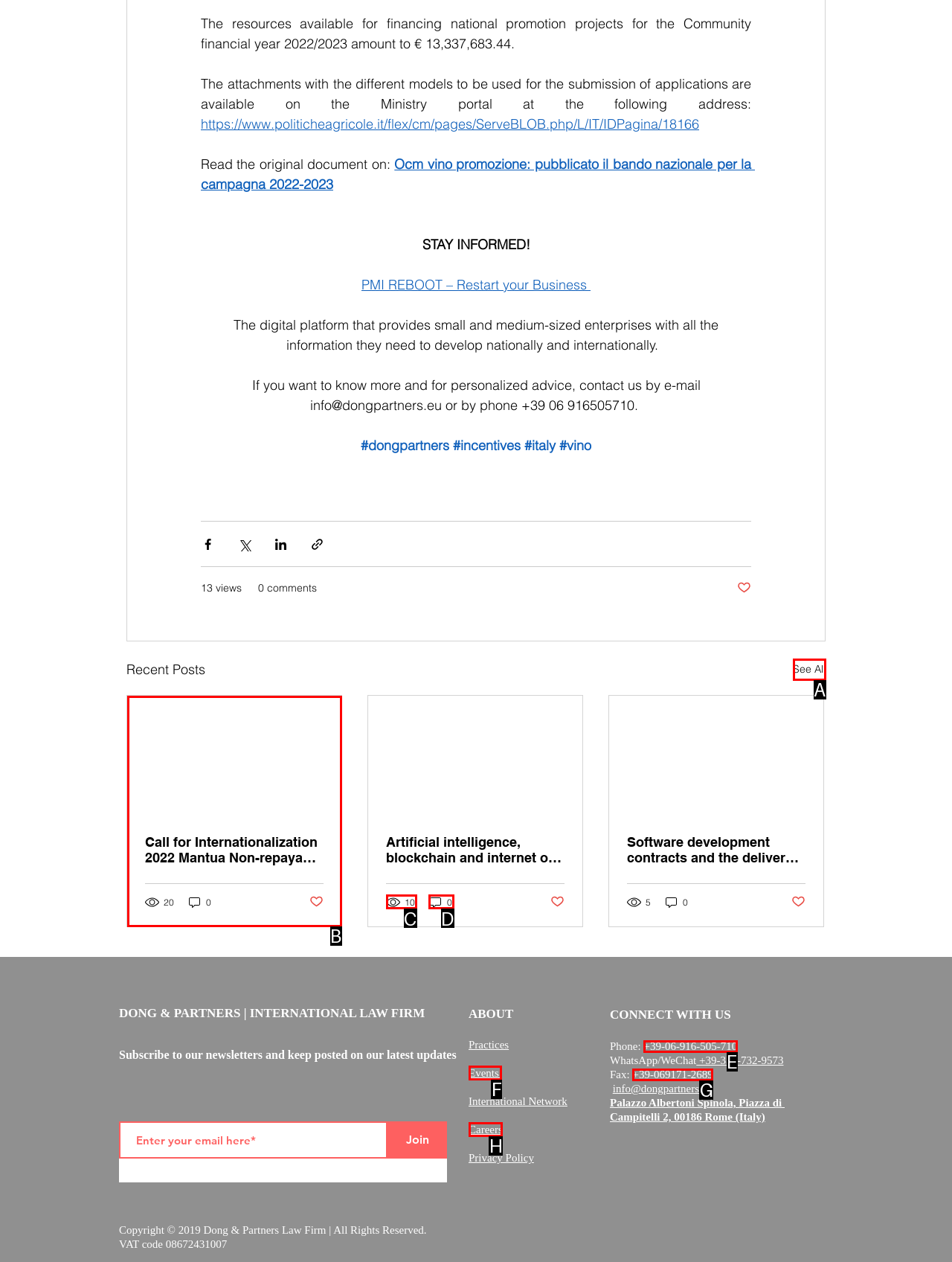Based on the description: +39-06-916-505-710, identify the matching lettered UI element.
Answer by indicating the letter from the choices.

E